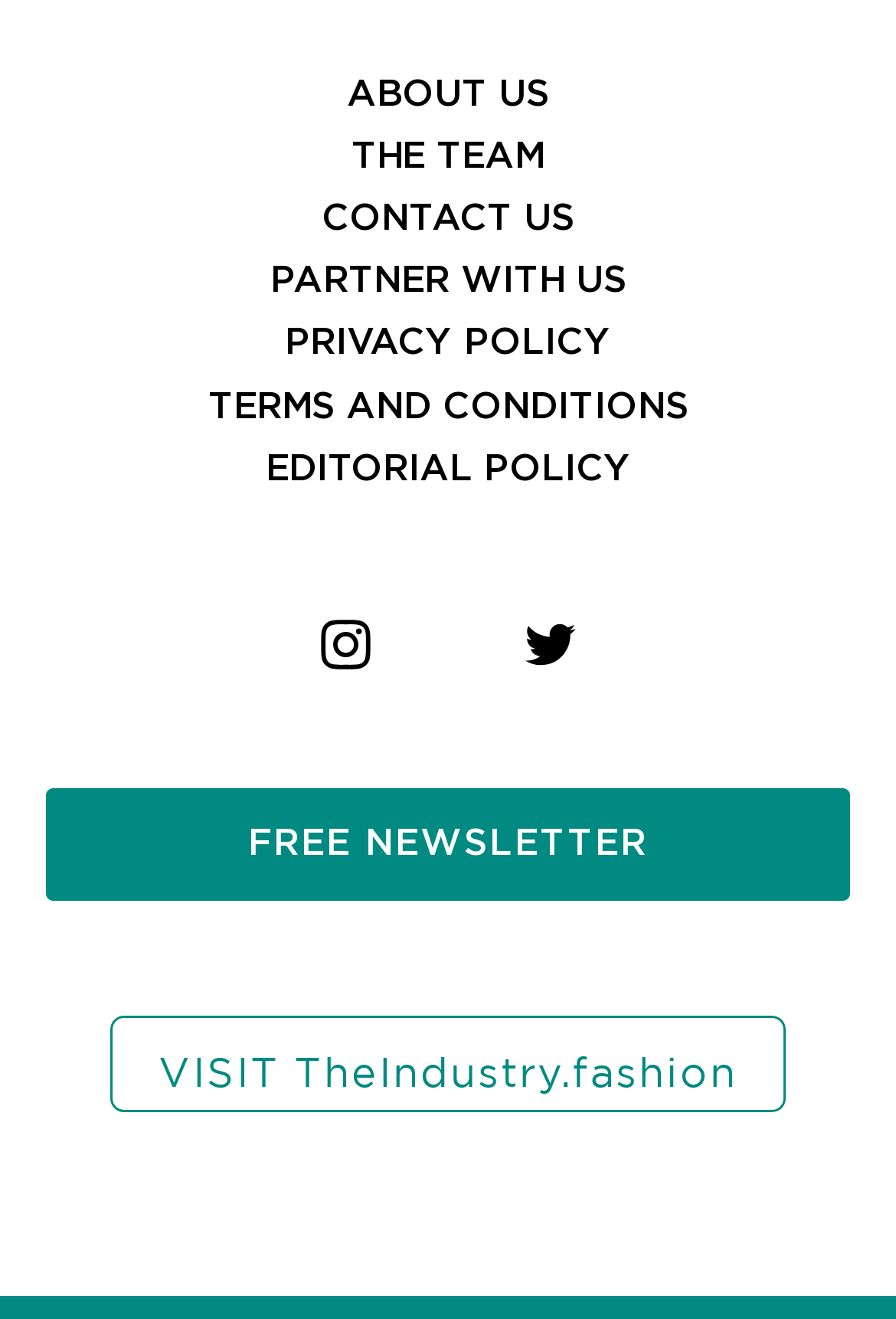Based on the image, provide a detailed and complete answer to the question: 
How many main sections are there on the page?

I looked at the structure of the page and identified two main sections: the header section with links to 'ABOUT US', 'THE TEAM', etc., and the footer section with links to 'TERMS AND CONDITIONS', 'EDITORIAL POLICY', etc. There are two main sections on the page.